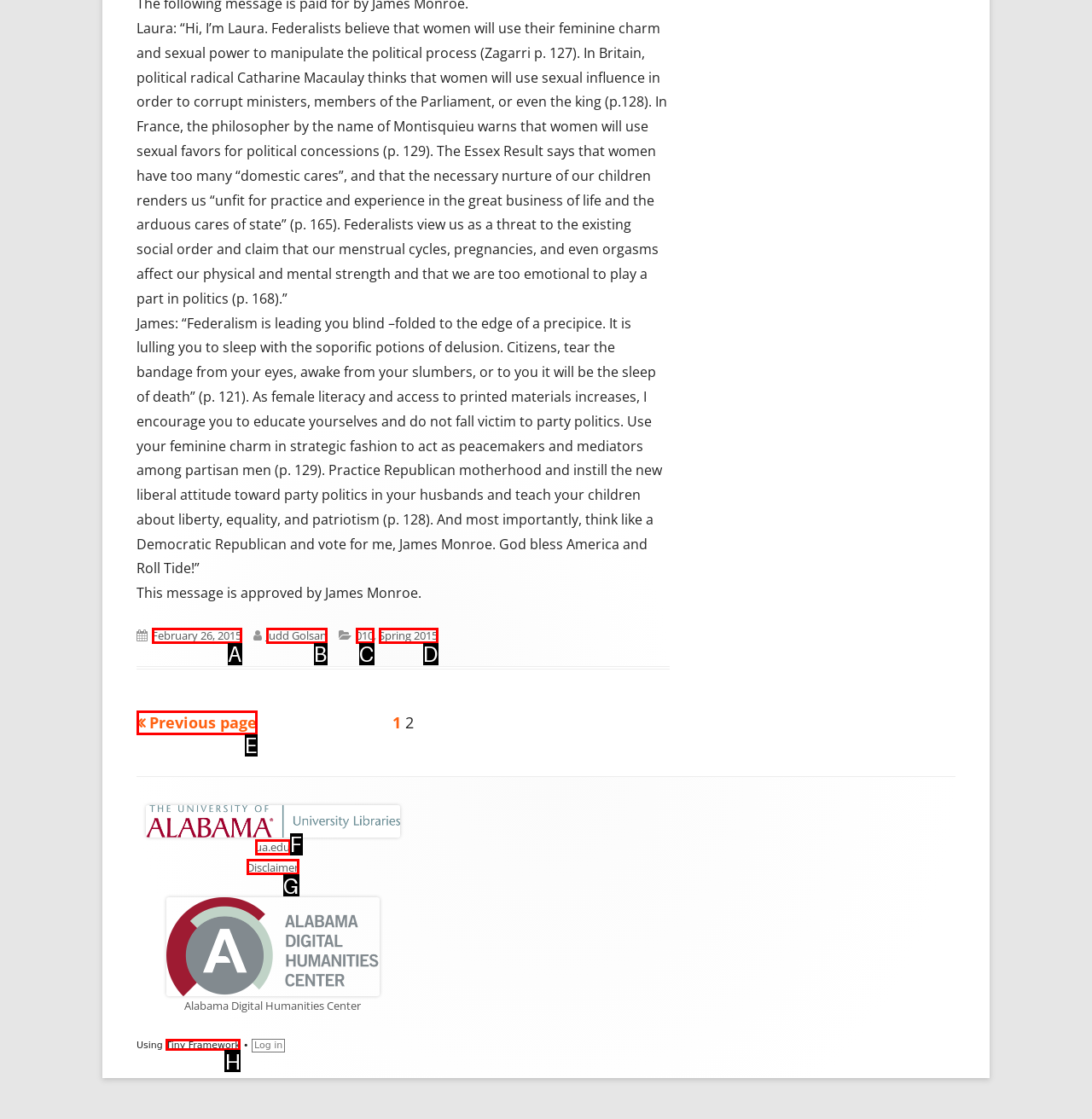Select the letter of the option that should be clicked to achieve the specified task: Visit the 'ua.edu' website. Respond with just the letter.

F